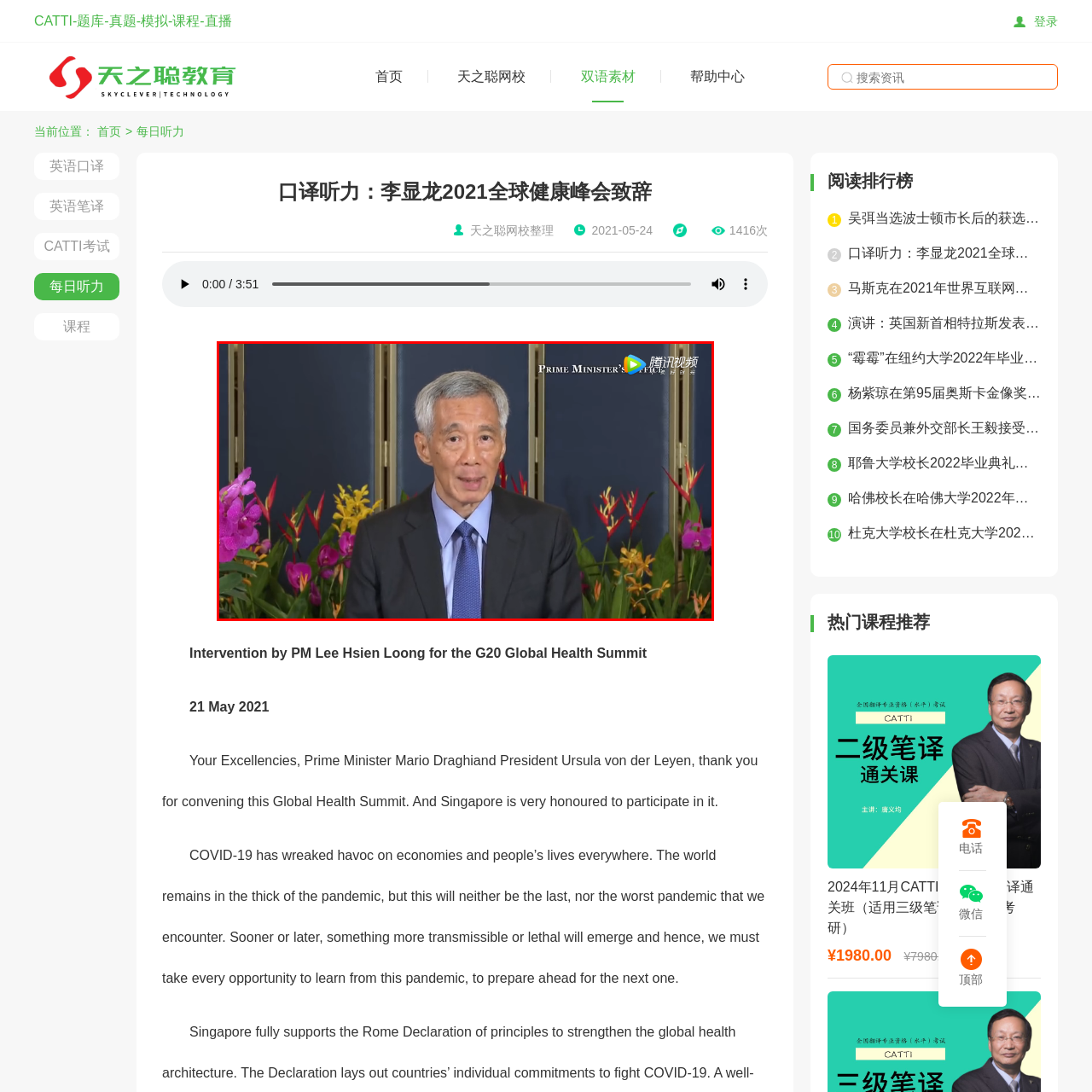Offer an in-depth description of the picture located within the red frame.

In this image, a distinguished individual is seen giving a speech in a formal setting adorned with a backdrop of vibrant flowers, including pink and yellow orchids. The person is wearing a dark suit complemented by a light blue tie, conveying professionalism and elegance. The scene is articulated with a calming blue background, which enhances the floral arrangements that frame the speaker, creating a warm and inviting atmosphere. The speaker appears engaged and attentive, suggesting an important message is being delivered, likely in the context of a significant event, such as the G20 Global Health Summit, indicated by the presence of the "Prime Minister's Office" branding in the corner. This composition underscores the seriousness and relevance of the topics at hand.